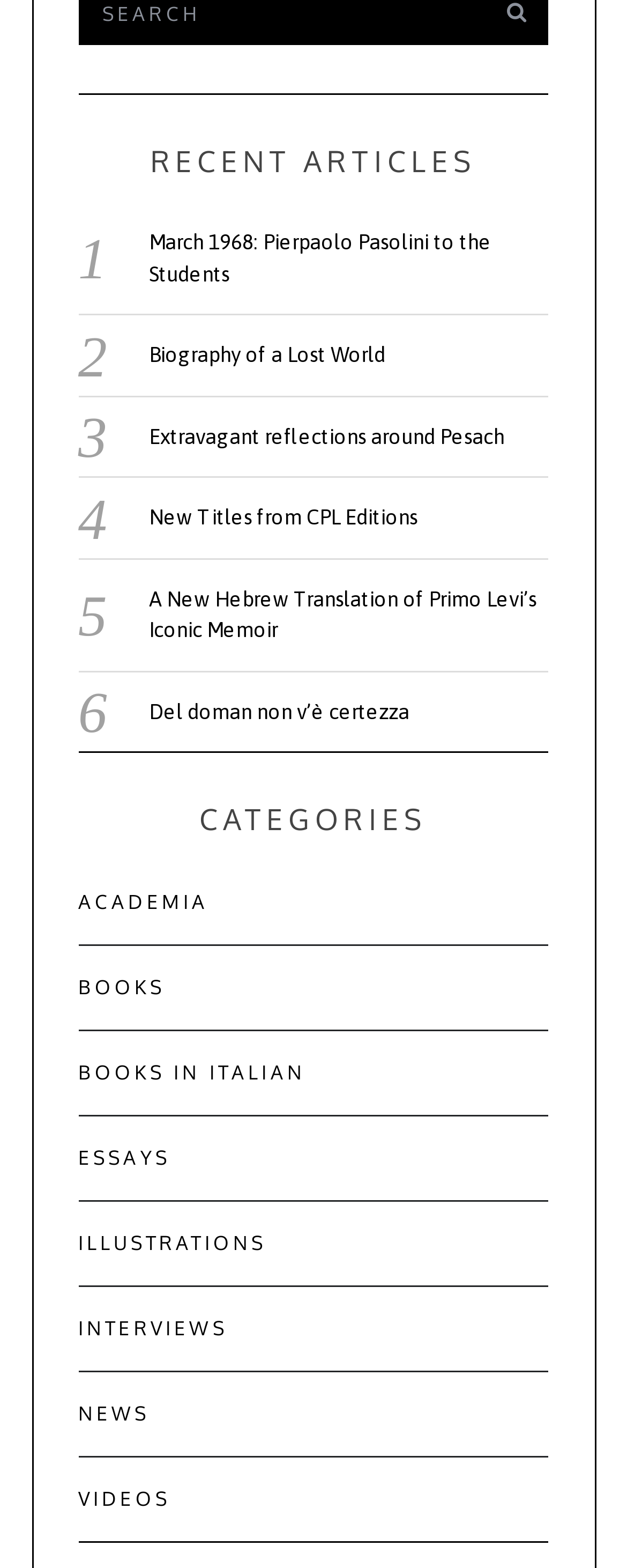Respond to the question below with a concise word or phrase:
What is the first article title?

March 1968: Pierpaolo Pasolini to the Students